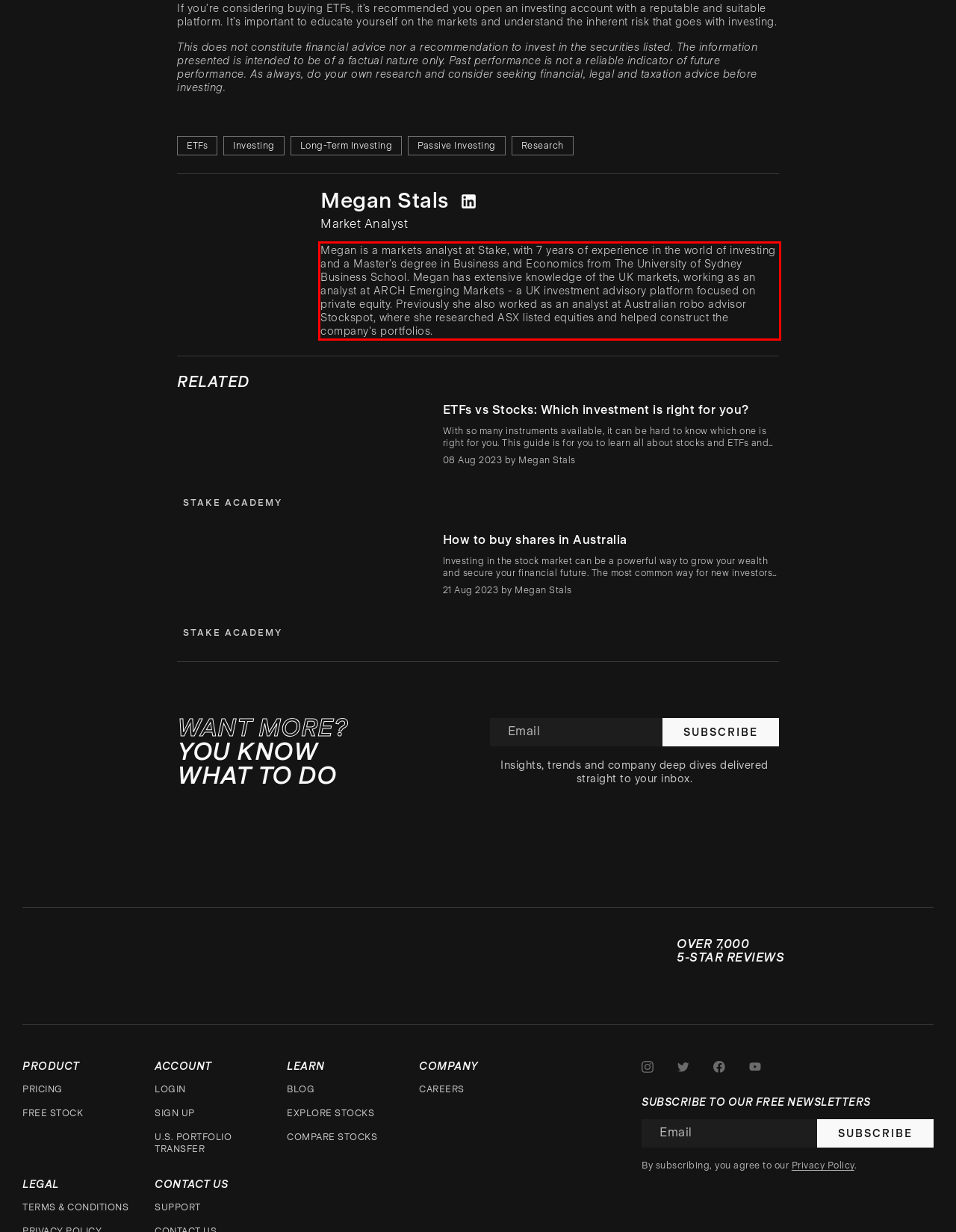Examine the webpage screenshot and use OCR to obtain the text inside the red bounding box.

Megan is a markets analyst at Stake, with 7 years of experience in the world of investing and a Master’s degree in Business and Economics from The University of Sydney Business School. Megan has extensive knowledge of the UK markets, working as an analyst at ARCH Emerging Markets - a UK investment advisory platform focused on private equity. Previously she also worked as an analyst at Australian robo advisor Stockspot, where she researched ASX listed equities and helped construct the company's portfolios.